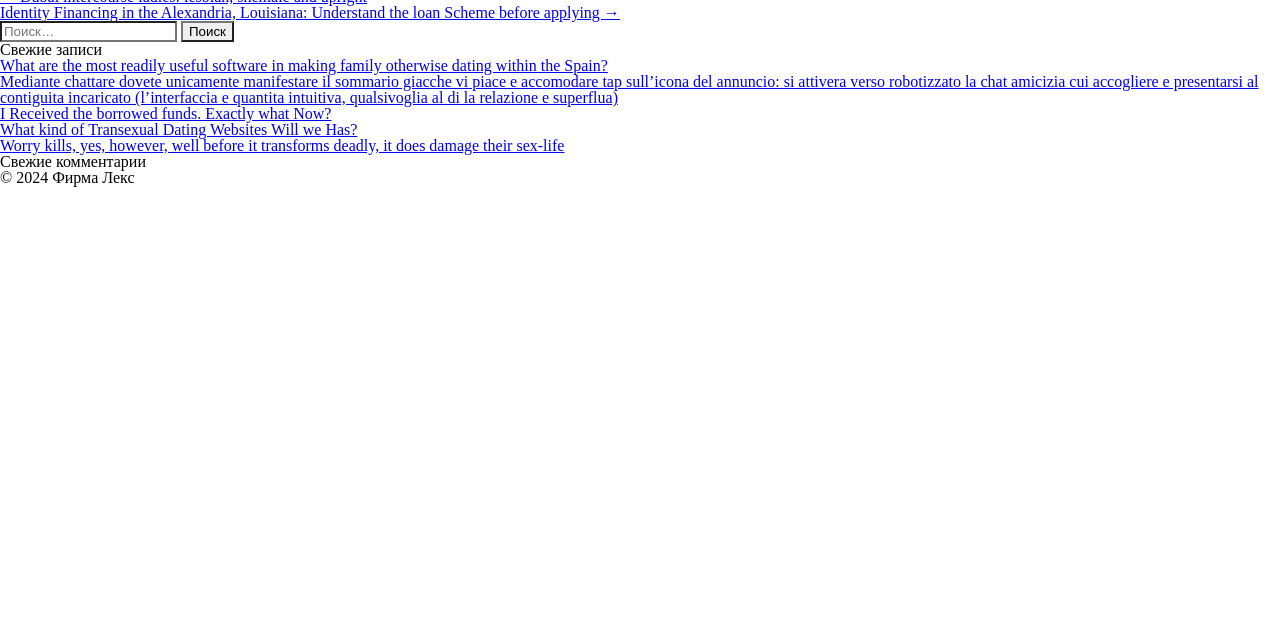Predict the bounding box of the UI element based on this description: "parent_node: Найти: value="Поиск"".

[0.141, 0.033, 0.183, 0.066]